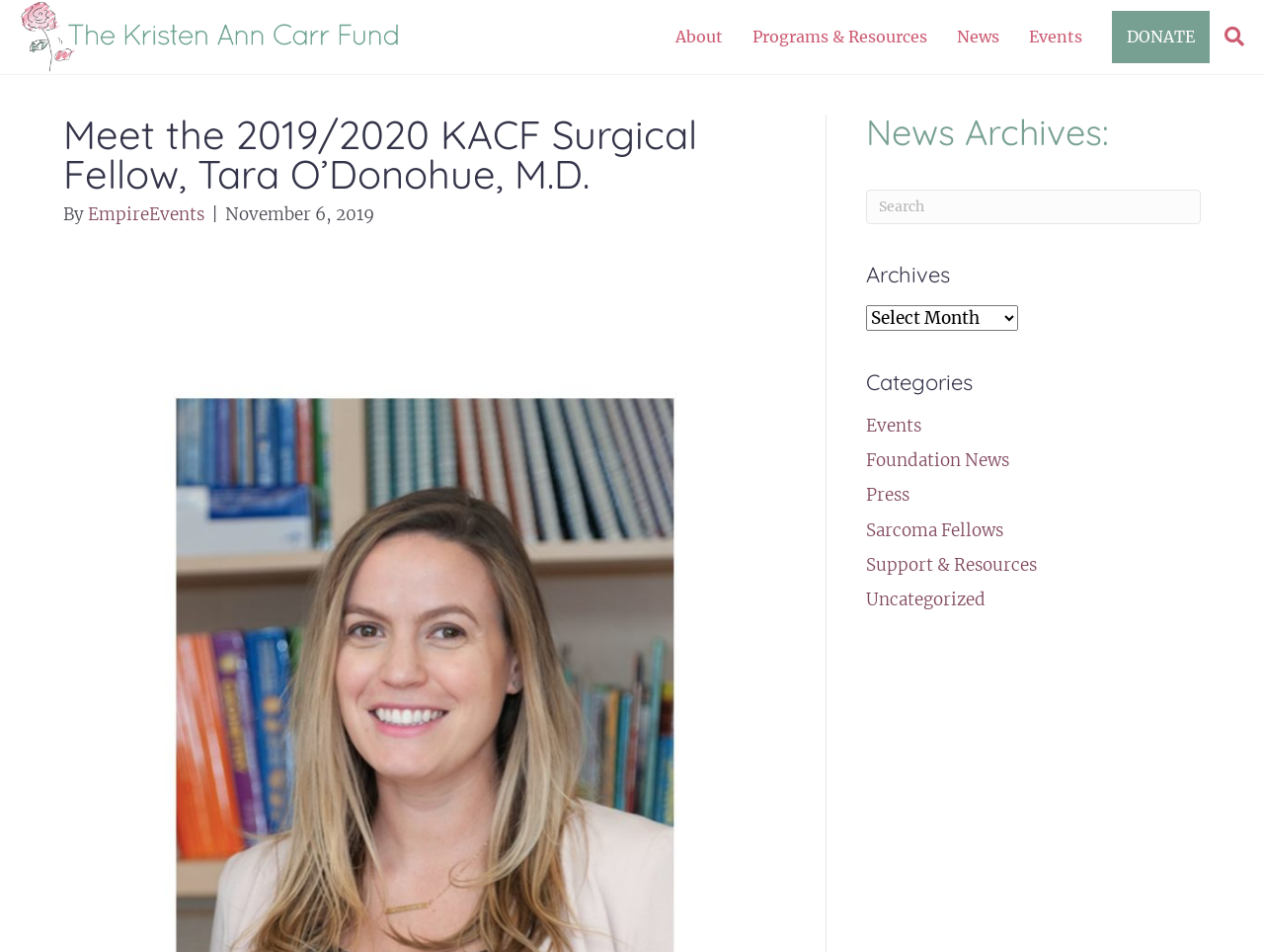Provide the bounding box for the UI element matching this description: "Events".

[0.685, 0.477, 0.729, 0.5]